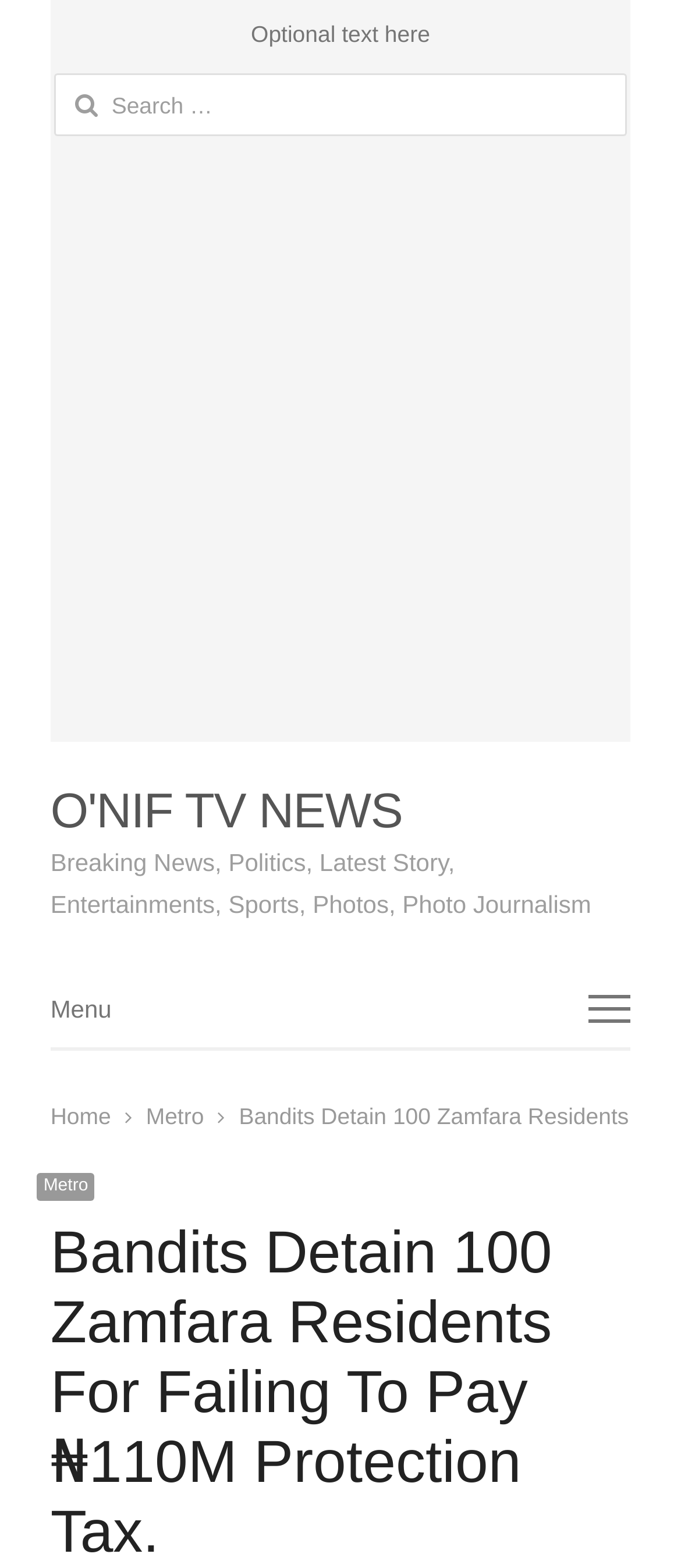Use a single word or phrase to answer the question:
What is the name of the news website?

O'NIF TV NEWS